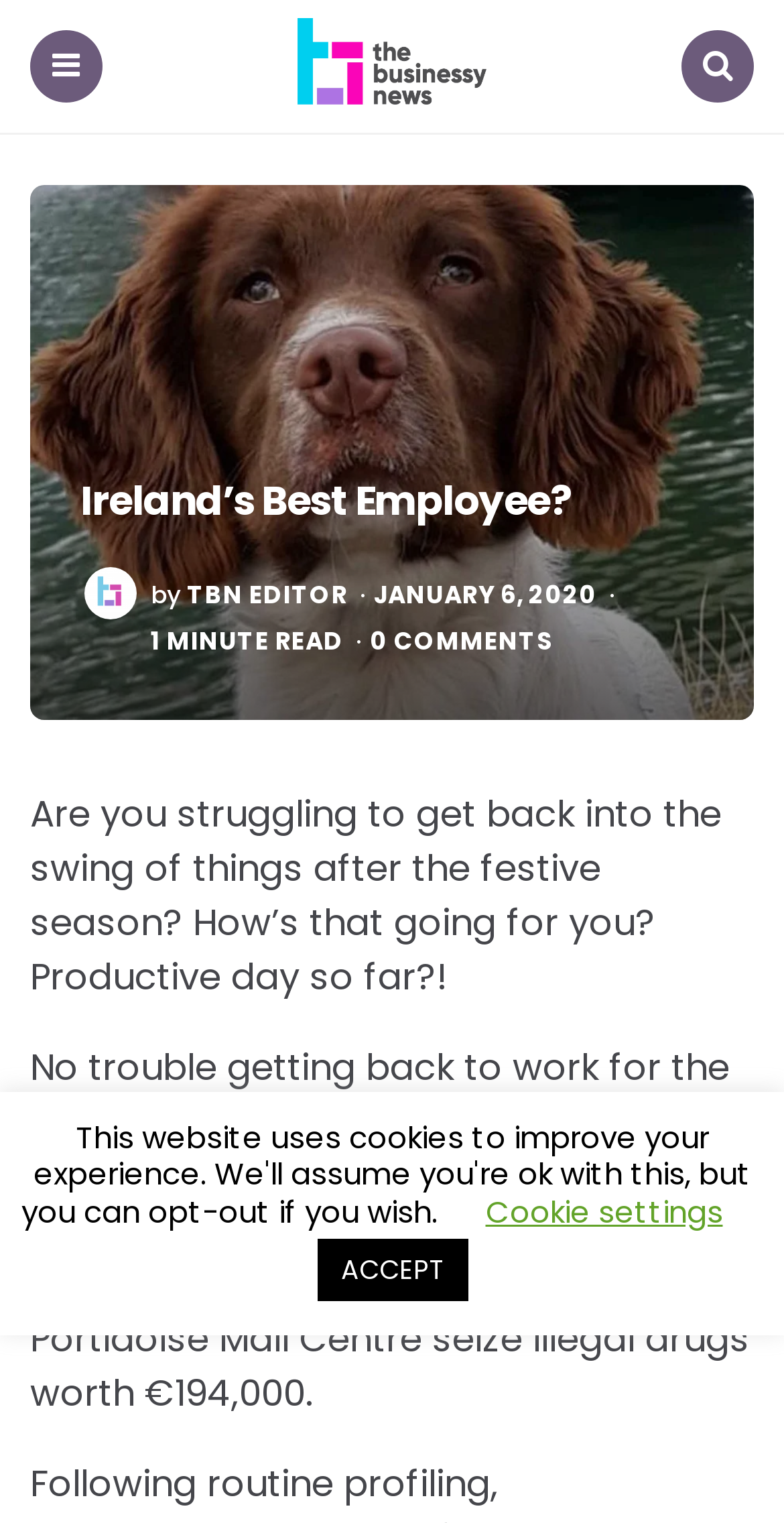Summarize the webpage comprehensively, mentioning all visible components.

The webpage appears to be a news article from "thebusinessy.news" with a title "Ireland's Best Employee?". At the top left, there is a "Menu" text, and next to it, a link to the website's homepage with a corresponding image. On the top right, there is a "Search" text accompanied by an image.

Below the top navigation bar, there is a large header section that spans almost the entire width of the page. The header contains the title "Ireland’s Best Employee?" in a prominent font, followed by metadata such as the post date "JANUARY 6, 2020", the author "TBN EDITOR", and a "MINUTE READ" indicator.

The main content of the article is divided into two paragraphs. The first paragraph asks the reader about their productivity after the festive season, while the second paragraph tells a story about a detector dog named Sam who helped seize illegal drugs worth €194,000 at Portlaoise Mail Centre.

At the bottom of the page, there are two buttons: "Cookie settings" and "ACCEPT", which are likely related to the website's cookie policy.

Throughout the page, there are no prominent images except for the website's logo and the image accompanying the "Search" text. The overall layout is organized, with clear headings and concise text.